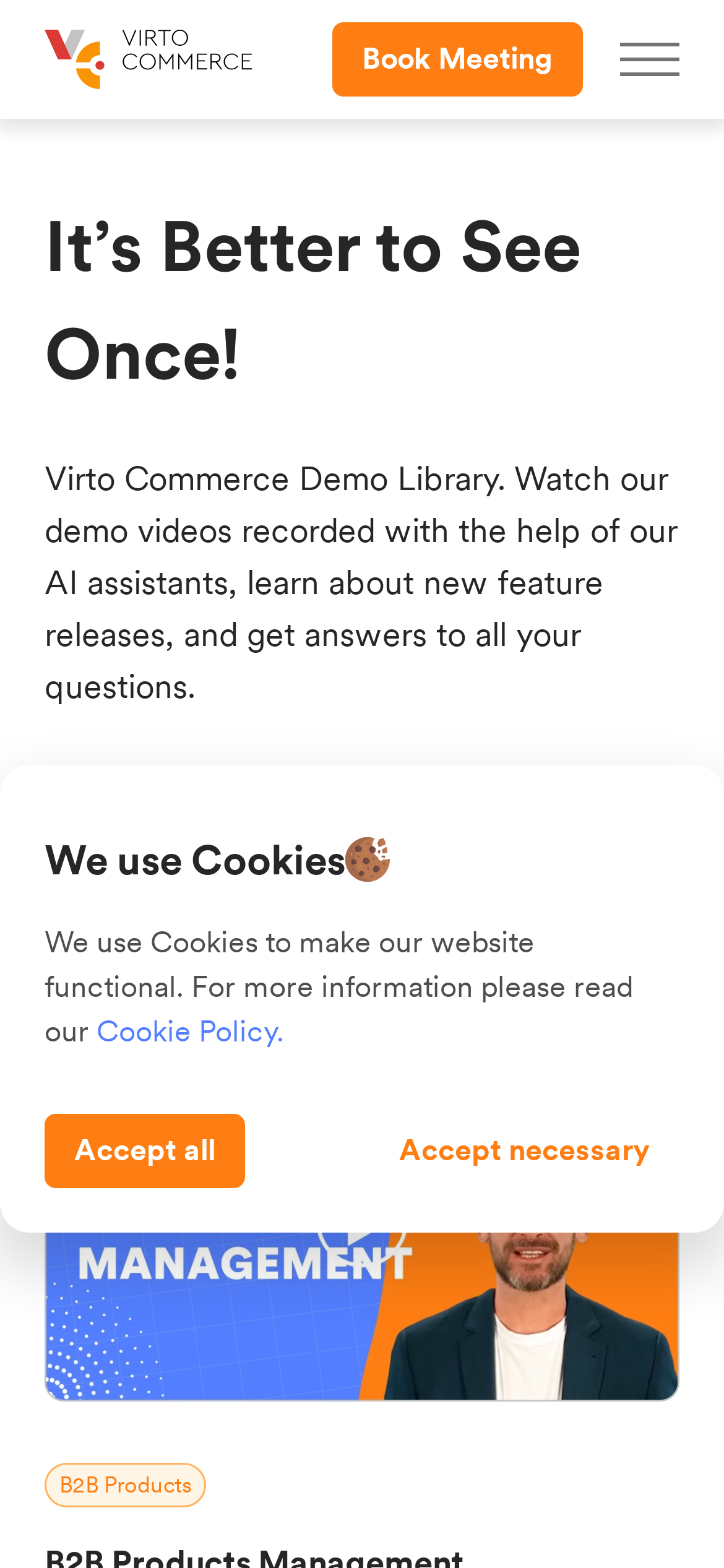Find the bounding box coordinates for the element described here: "parent_node: Book Meeting aria-label="mobileMenu"".

[0.856, 0.027, 0.938, 0.049]